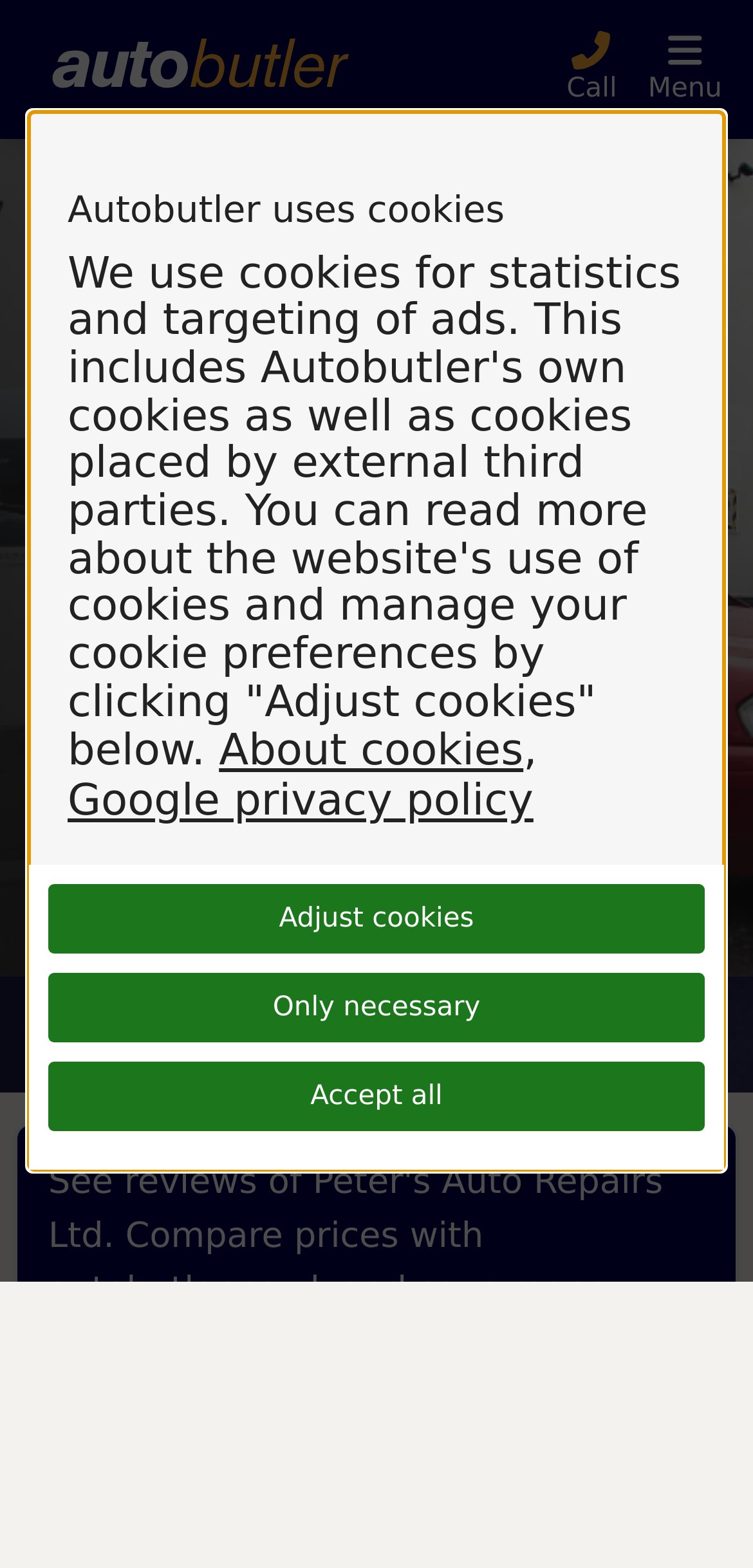Identify the bounding box coordinates of the element that should be clicked to fulfill this task: "Call the garage". The coordinates should be provided as four float numbers between 0 and 1, i.e., [left, top, right, bottom].

[0.752, 0.019, 0.819, 0.068]